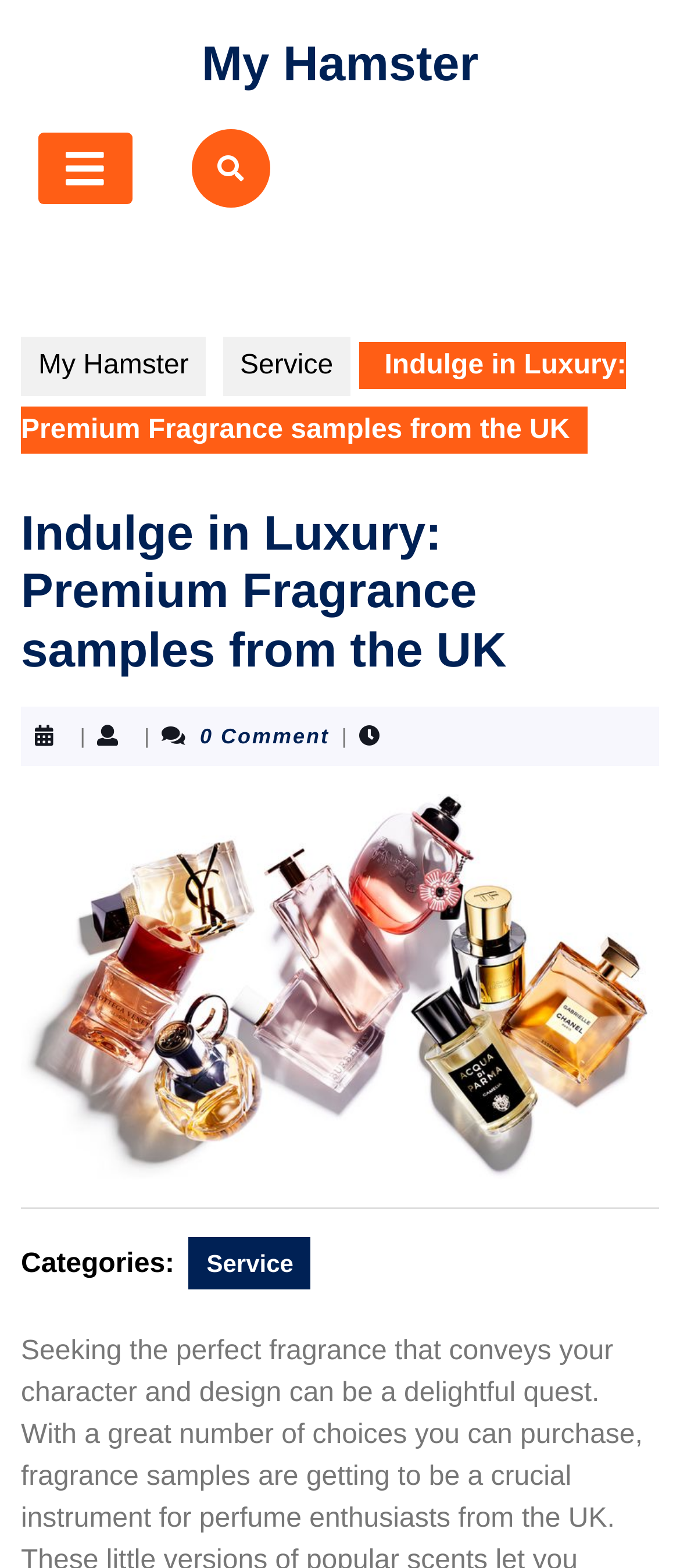Give a concise answer using one word or a phrase to the following question:
How many links are there in the top navigation bar?

2